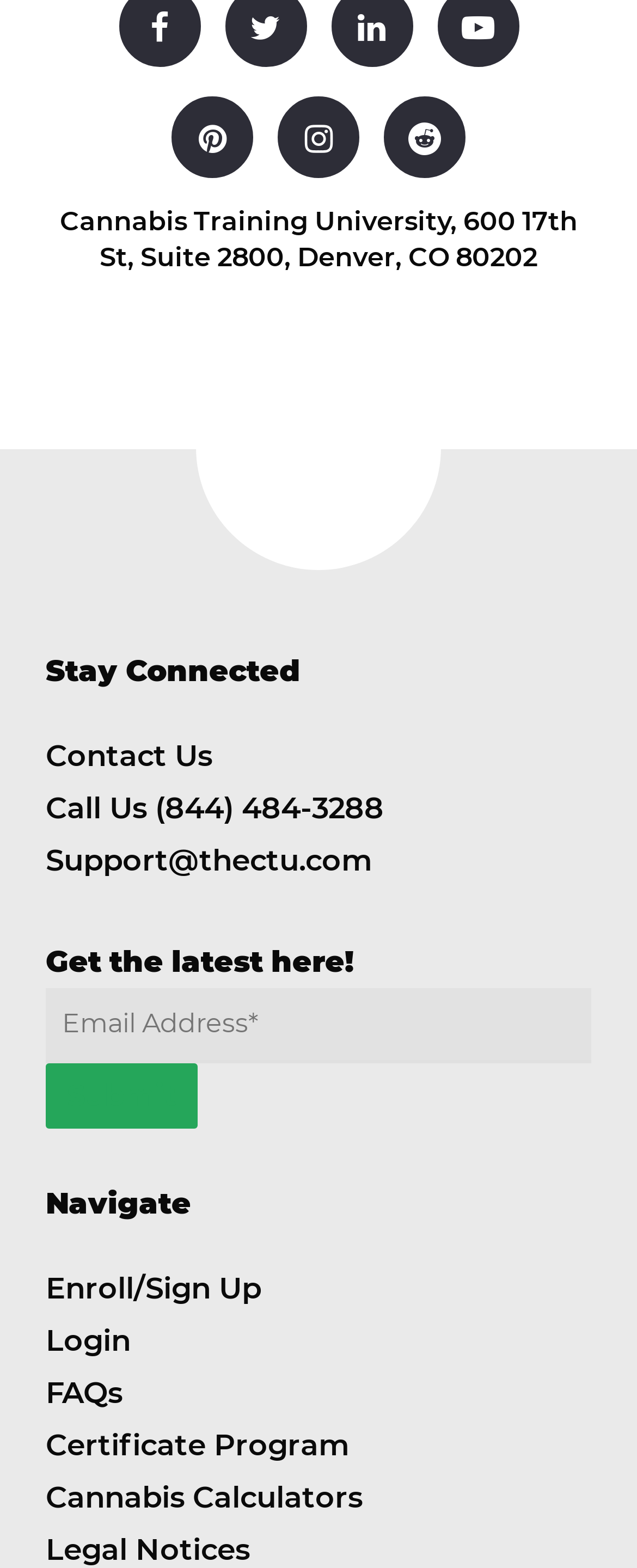Locate the bounding box of the UI element described in the following text: "Certificate Program".

[0.072, 0.796, 0.549, 0.819]